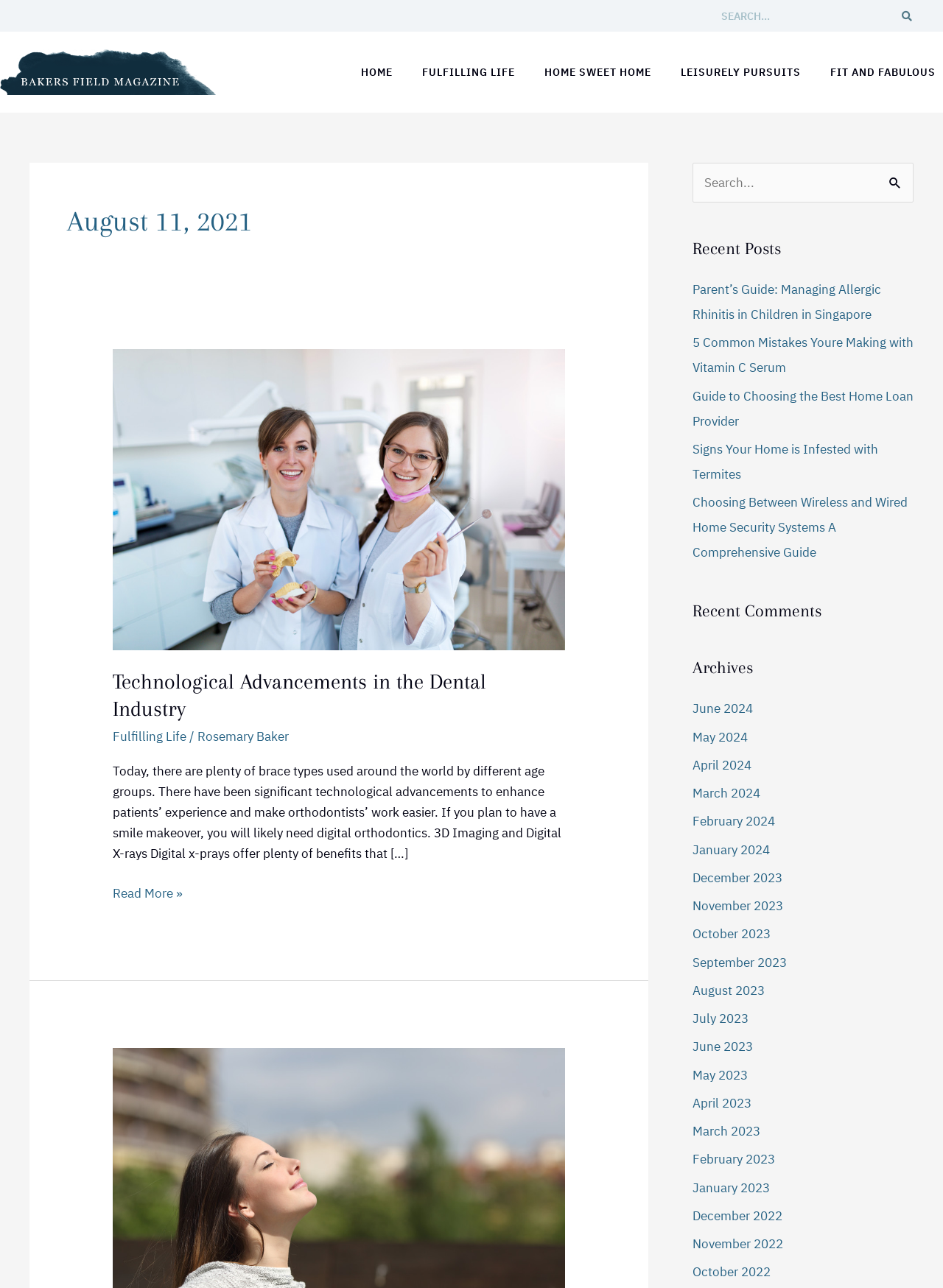Identify the bounding box coordinates for the region of the element that should be clicked to carry out the instruction: "Search for something". The bounding box coordinates should be four float numbers between 0 and 1, i.e., [left, top, right, bottom].

[0.759, 0.006, 0.953, 0.019]